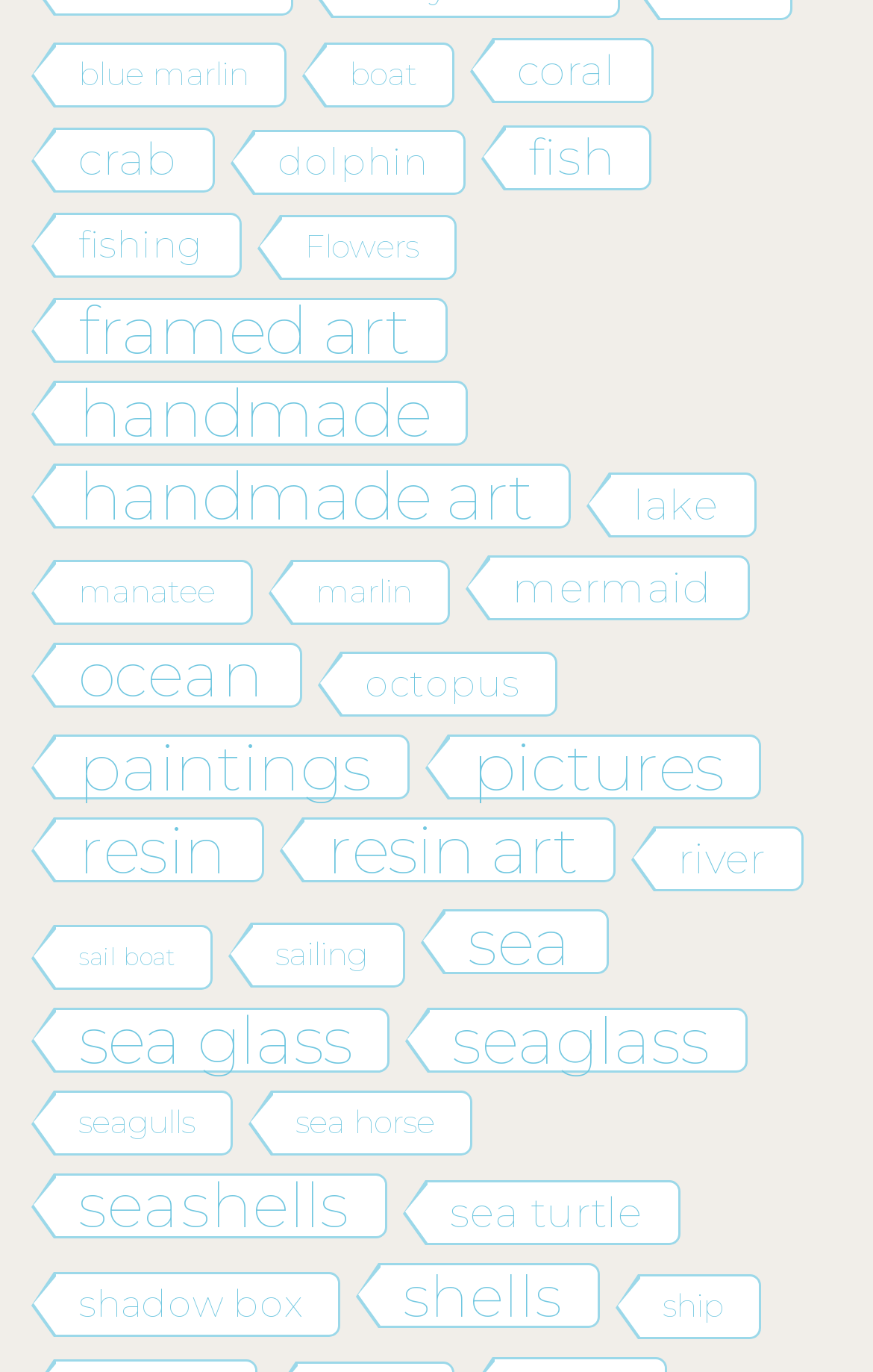How many categories have only 2 products?
Give a detailed response to the question by analyzing the screenshot.

I counted the number of categories with only 2 products. There are 6 categories with 2 products each, including 'blue marlin', 'boat', 'Flowers', 'manatee', 'marlin', and 'seagulls'.